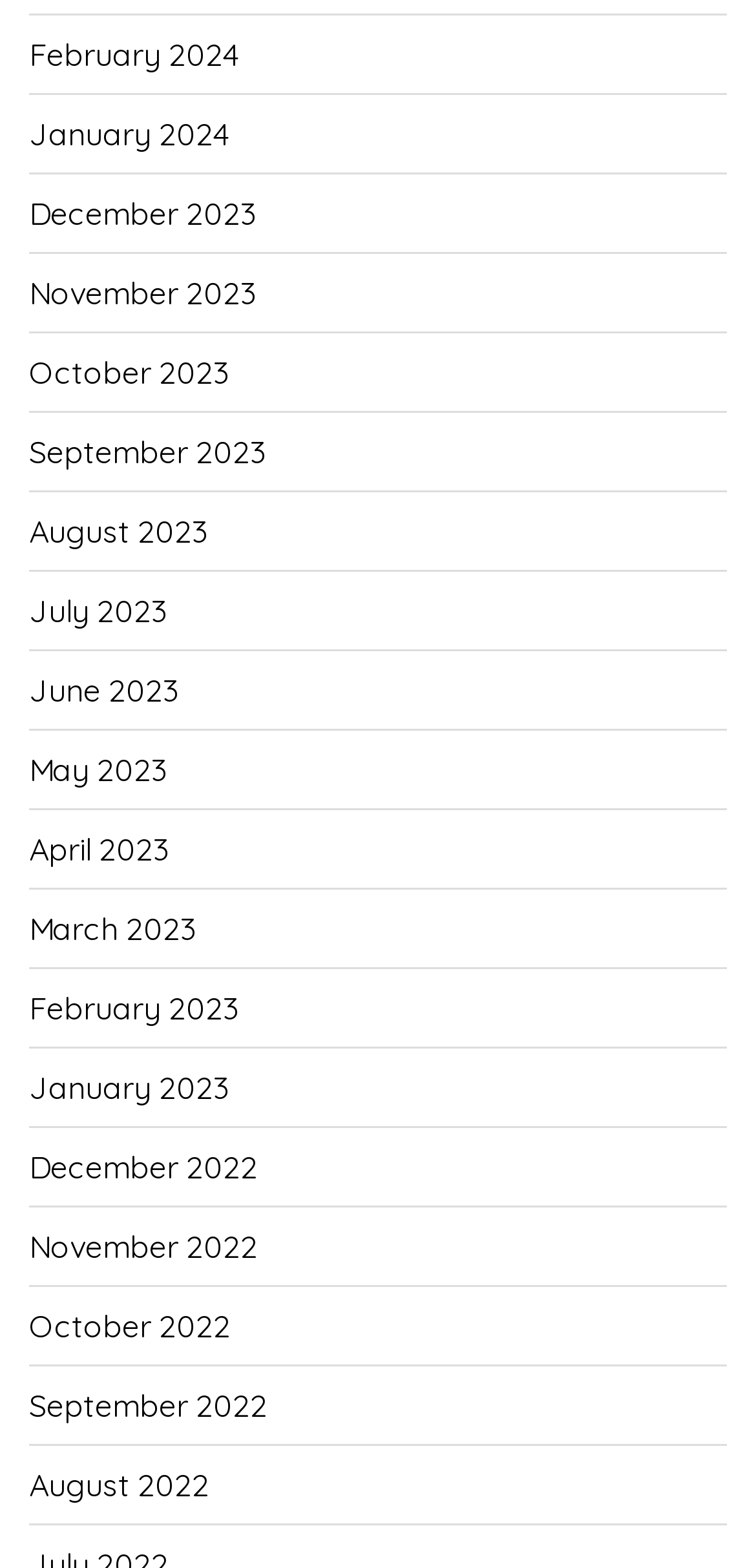Please provide a short answer using a single word or phrase for the question:
What is the earliest month listed on the webpage?

December 2022